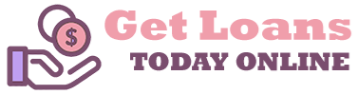Explain in detail what you see in the image.

The image prominently features the phrase "Get Loans Today Online," utilizing a mix of vibrant colors to grab attention. The text is designed in two contrasting styles: "Get Loans" appears in a soft pink, while "TODAY ONLINE" is bold and dark purple, conveying urgency and clarity. Accompanying the text is a stylized graphic of a hand holding a coin, symbolizing financial assistance and accessibility. This combination encapsulates the theme of securing online loans quickly and conveniently, appealing to potential borrowers seeking immediate financial solutions.